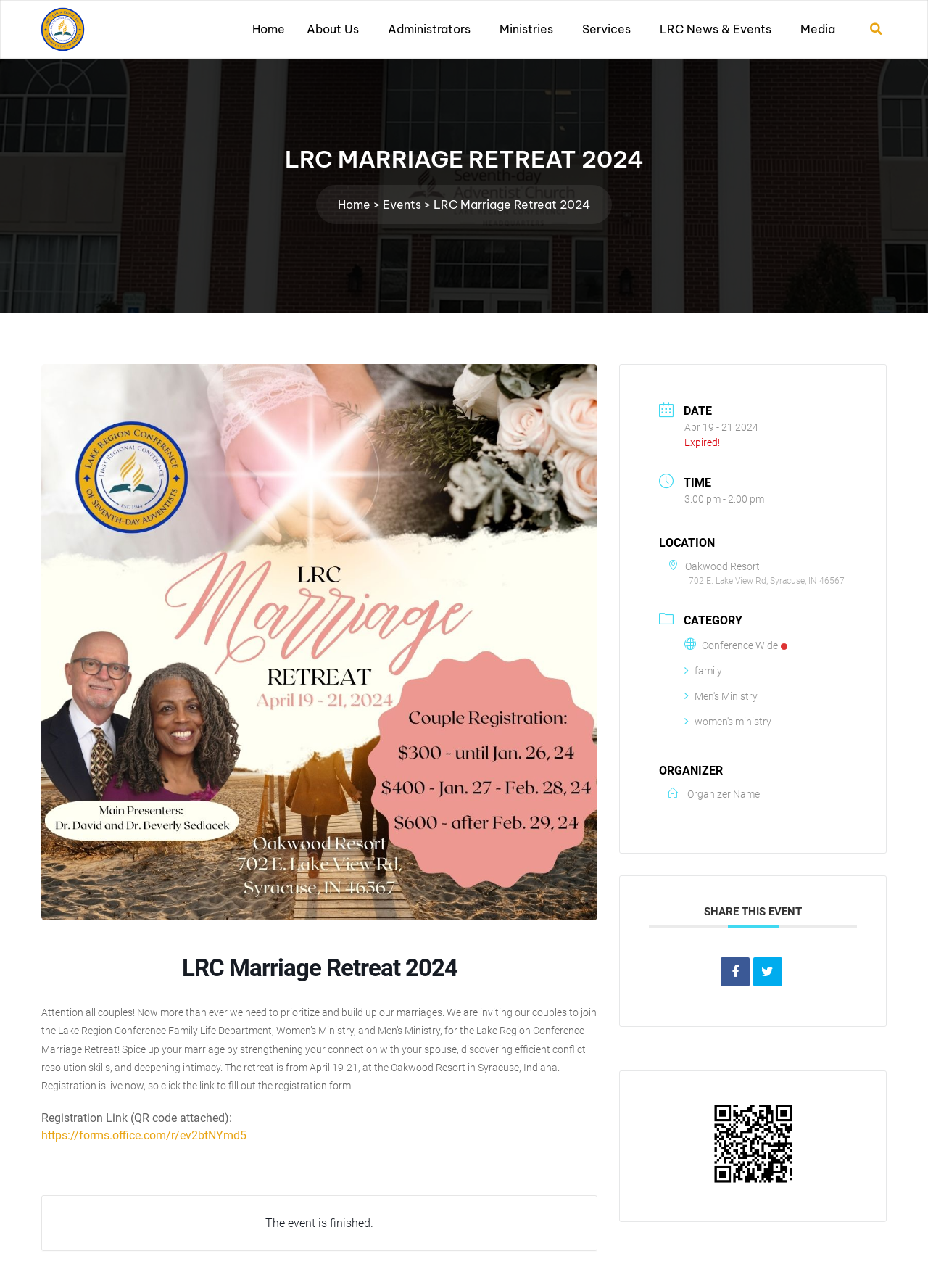Identify the bounding box coordinates of the clickable section necessary to follow the following instruction: "Share this event on social media". The coordinates should be presented as four float numbers from 0 to 1, i.e., [left, top, right, bottom].

[0.776, 0.743, 0.808, 0.766]